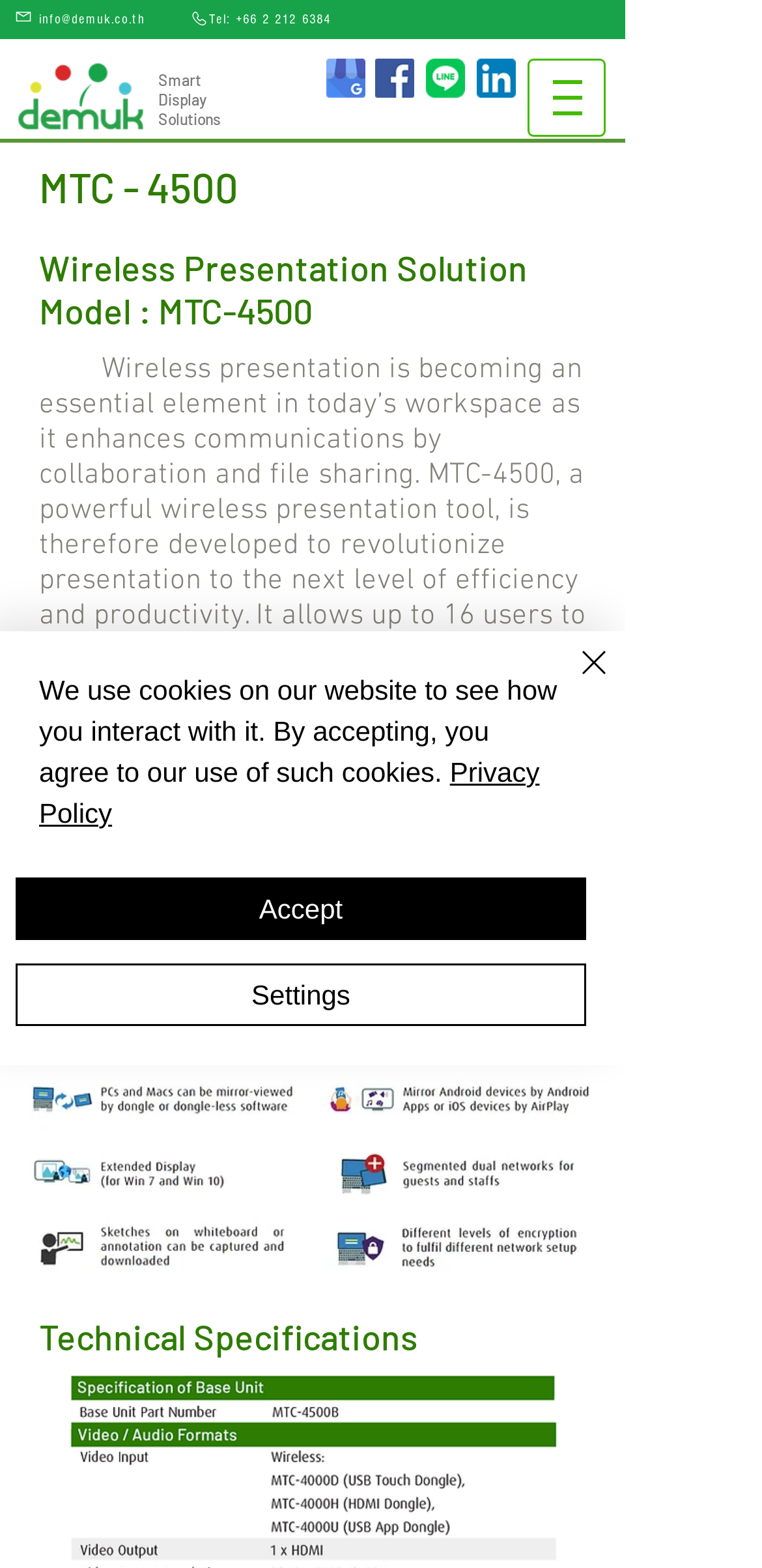Pinpoint the bounding box coordinates of the clickable area needed to execute the instruction: "Click the logo of DEMUK". The coordinates should be specified as four float numbers between 0 and 1, i.e., [left, top, right, bottom].

[0.018, 0.04, 0.197, 0.084]